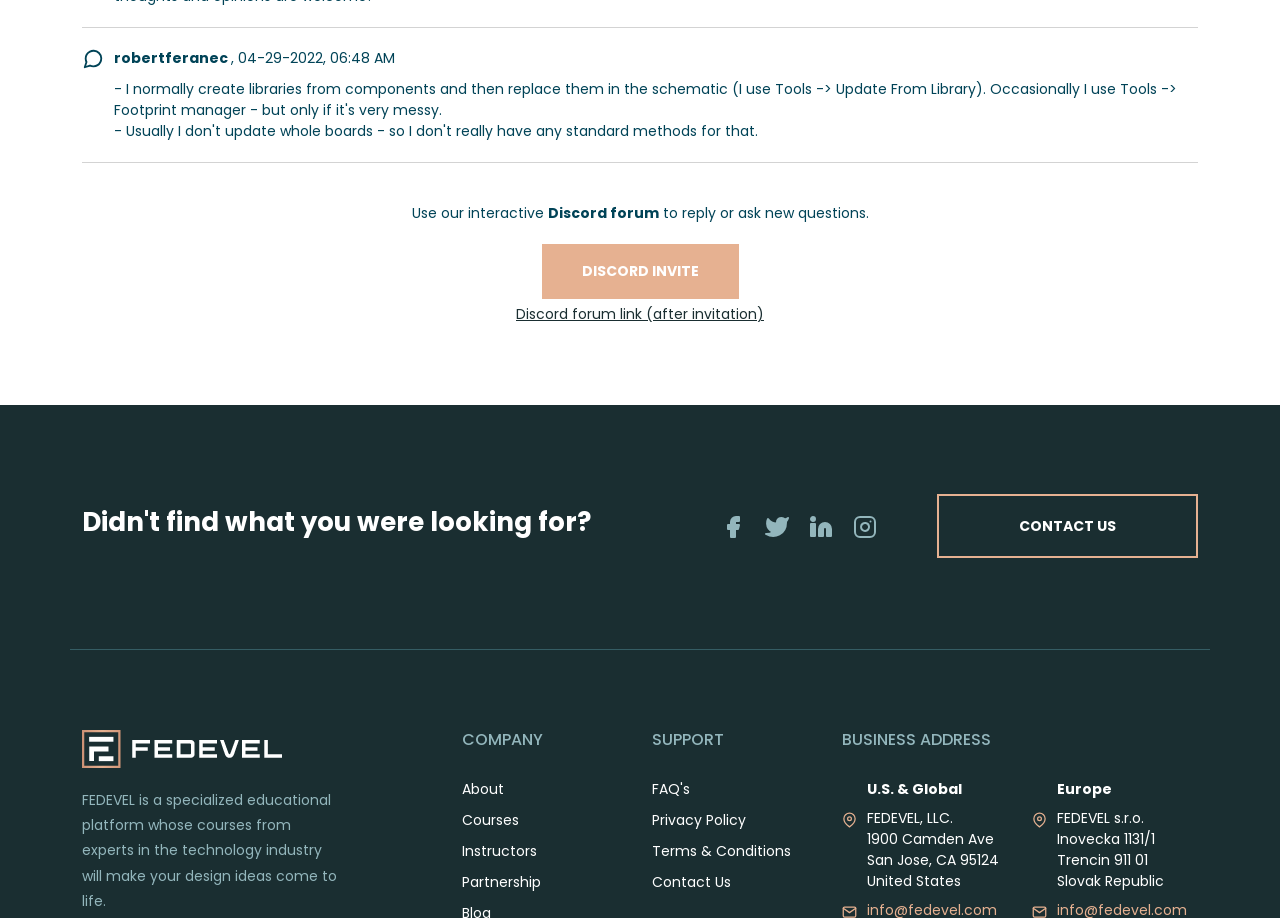Find the UI element described as: "FAQ's" and predict its bounding box coordinates. Ensure the coordinates are four float numbers between 0 and 1, [left, top, right, bottom].

[0.509, 0.849, 0.539, 0.872]